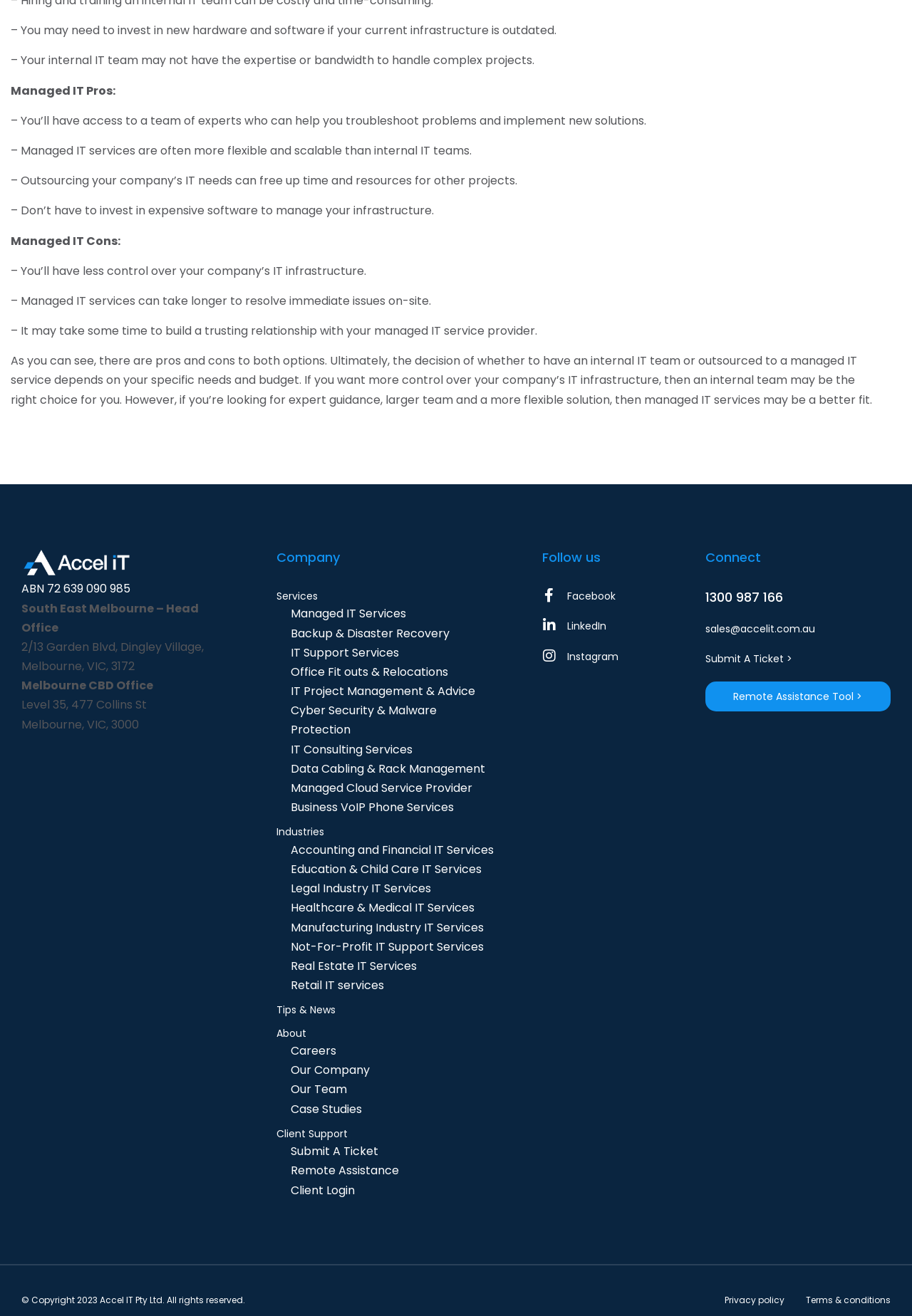How can clients submit a ticket?
Answer with a single word or short phrase according to what you see in the image.

Through the 'Submit A Ticket' link